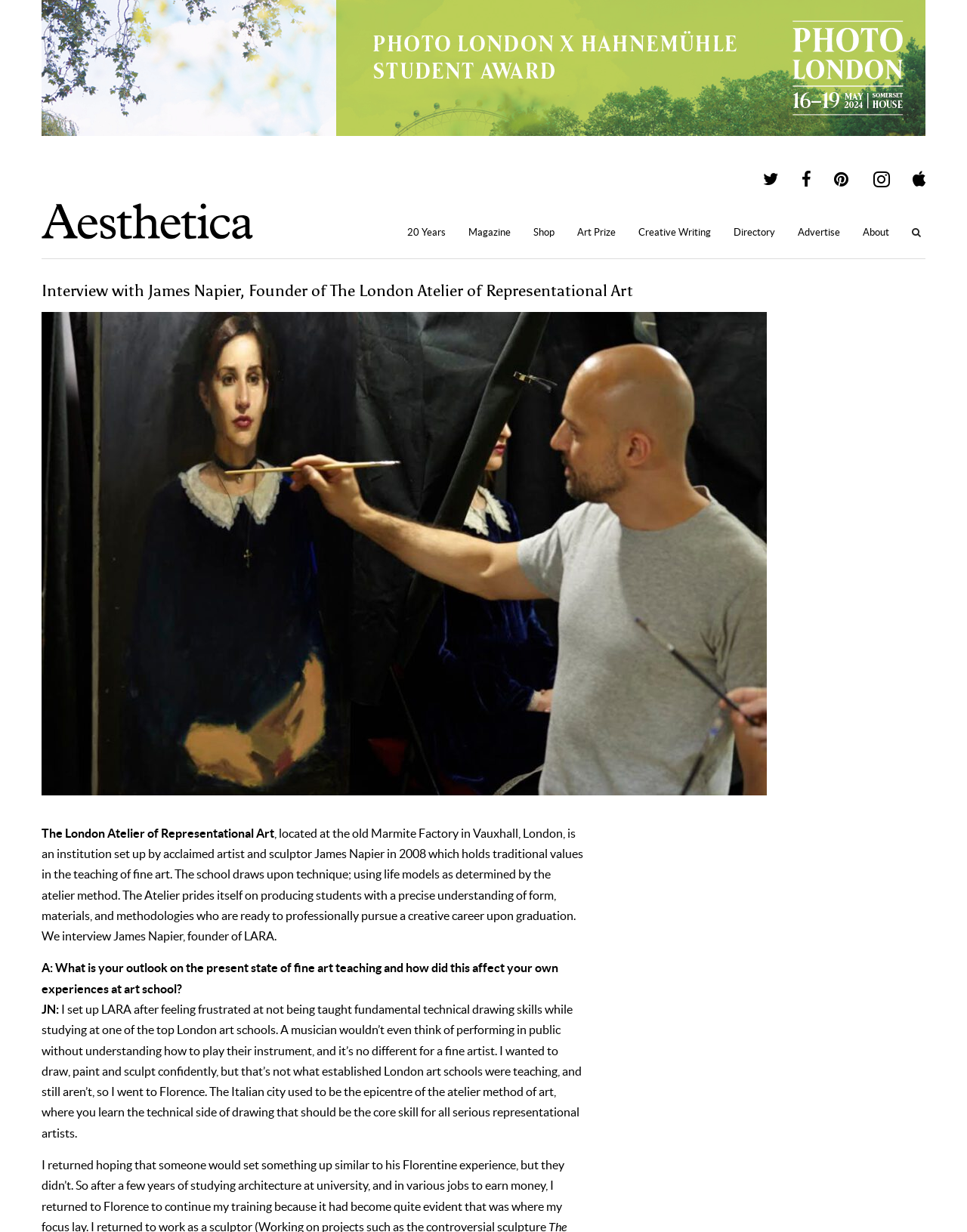Identify the bounding box of the HTML element described as: "Creative Writing".

[0.648, 0.178, 0.746, 0.2]